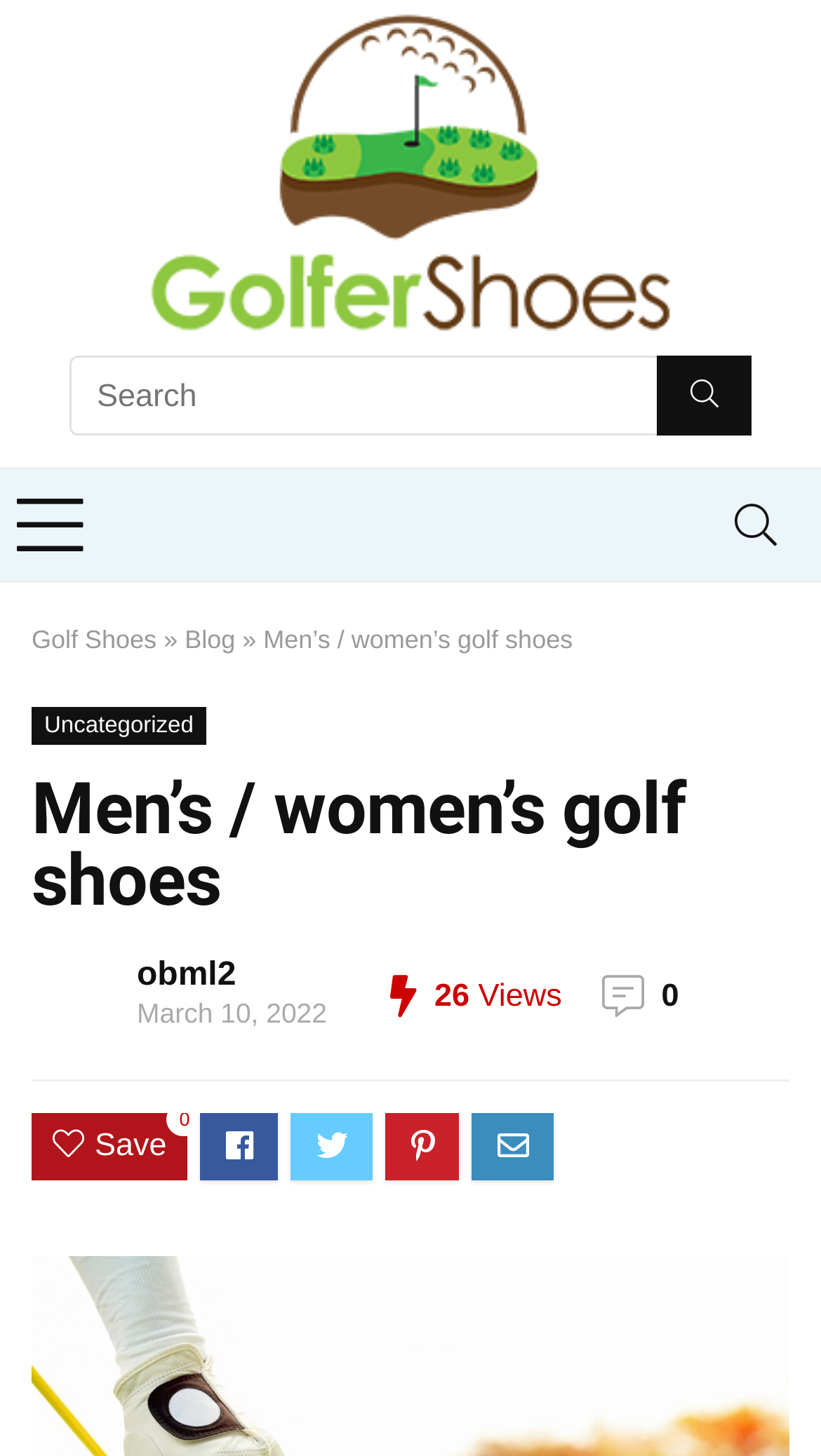Locate the bounding box coordinates of the clickable region to complete the following instruction: "Click on the search button."

[0.8, 0.244, 0.915, 0.299]